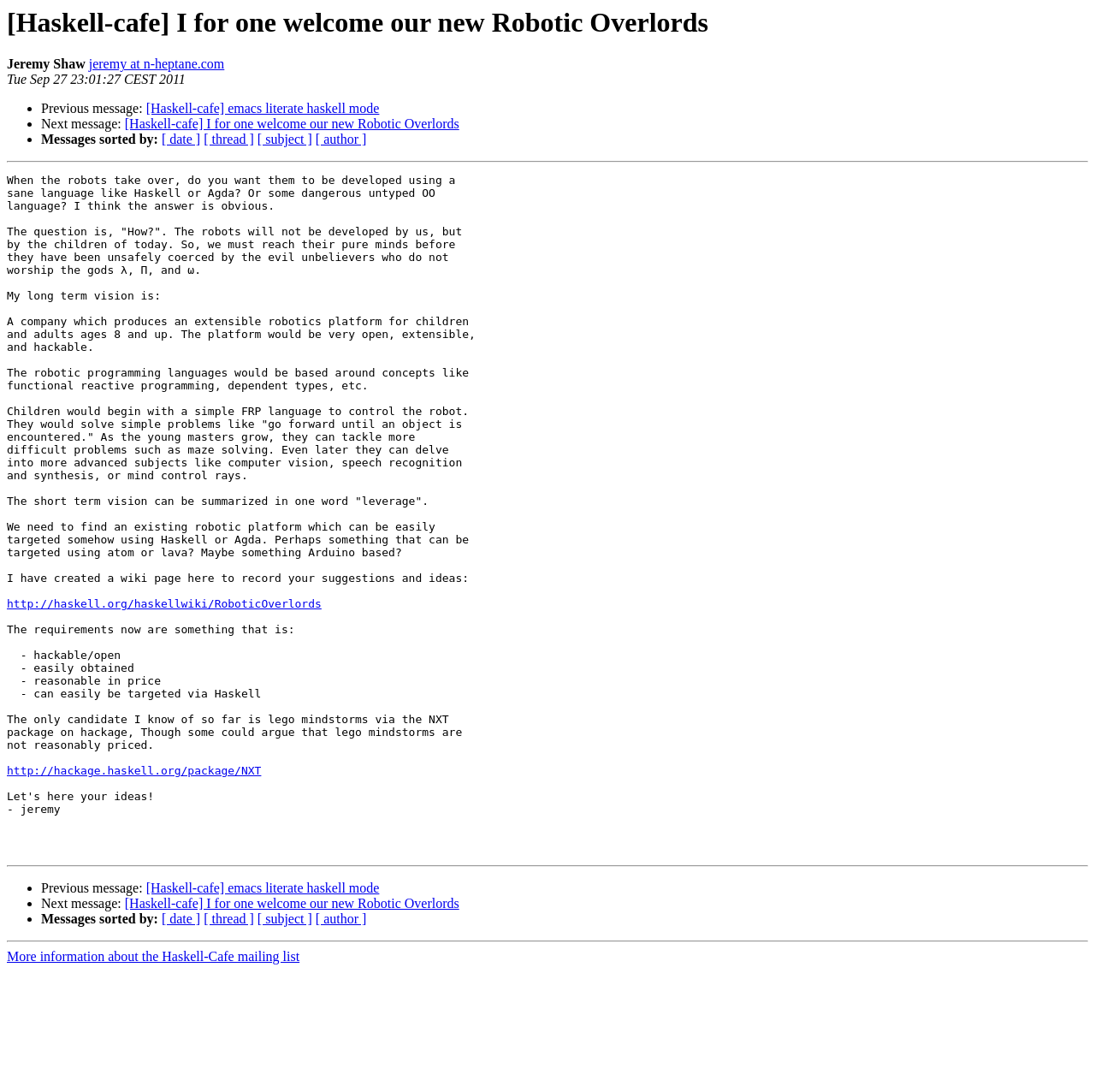Determine the bounding box coordinates of the region to click in order to accomplish the following instruction: "Get more information about the Haskell-Cafe mailing list". Provide the coordinates as four float numbers between 0 and 1, specifically [left, top, right, bottom].

[0.006, 0.869, 0.274, 0.883]